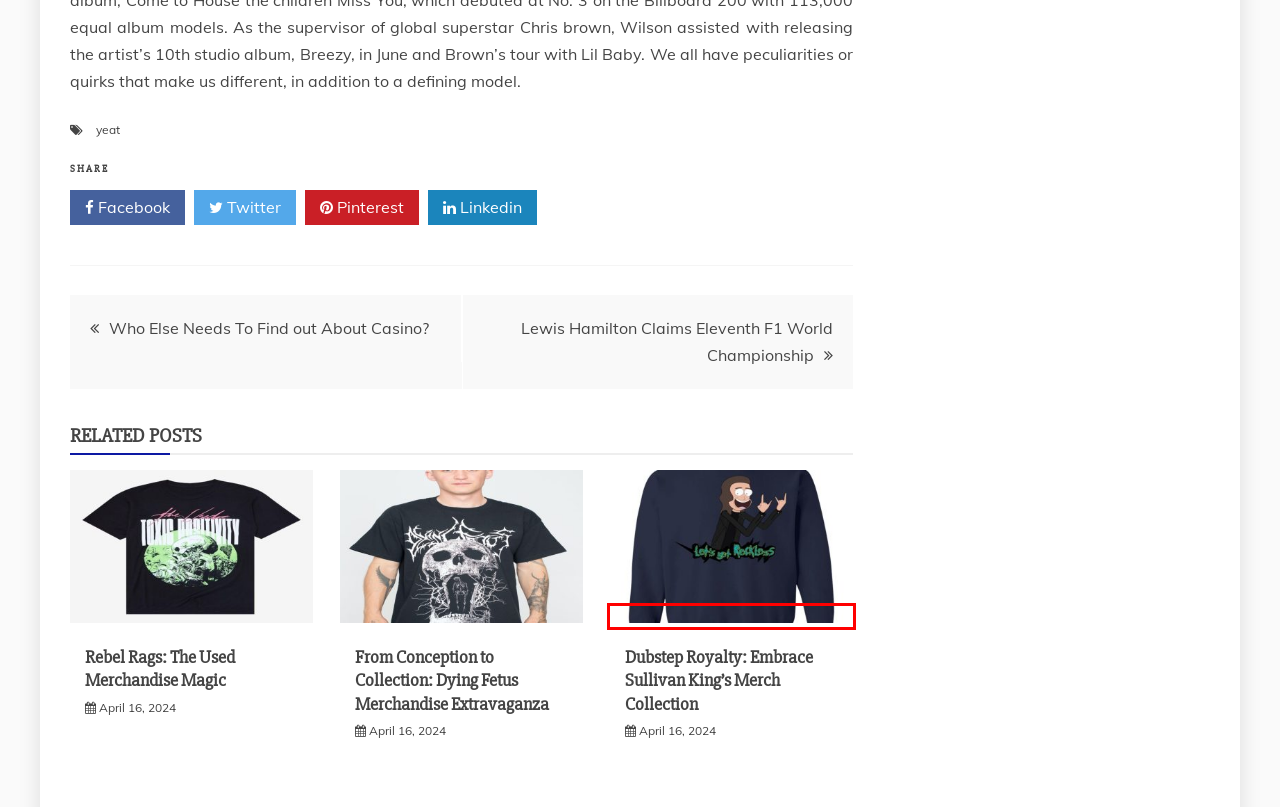A screenshot of a webpage is given, featuring a red bounding box around a UI element. Please choose the webpage description that best aligns with the new webpage after clicking the element in the bounding box. These are the descriptions:
A. Code Conquests Mastering Strategies in Online Game Togel178 – Web Pharma Shop
B. Who Else Needs To Find out About Casino? – Web Pharma Shop
C. Dubstep Royalty: Embrace Sullivan King’s Merch Collection – Web Pharma Shop
D. Business – Web Pharma Shop
E. Shopping – Web Pharma Shop
F. From Conception to Collection: Dying Fetus Merchandise Extravaganza – Web Pharma Shop
G. Rebel Rags: The Used Merchandise Magic – Web Pharma Shop
H. Travel – Web Pharma Shop

C